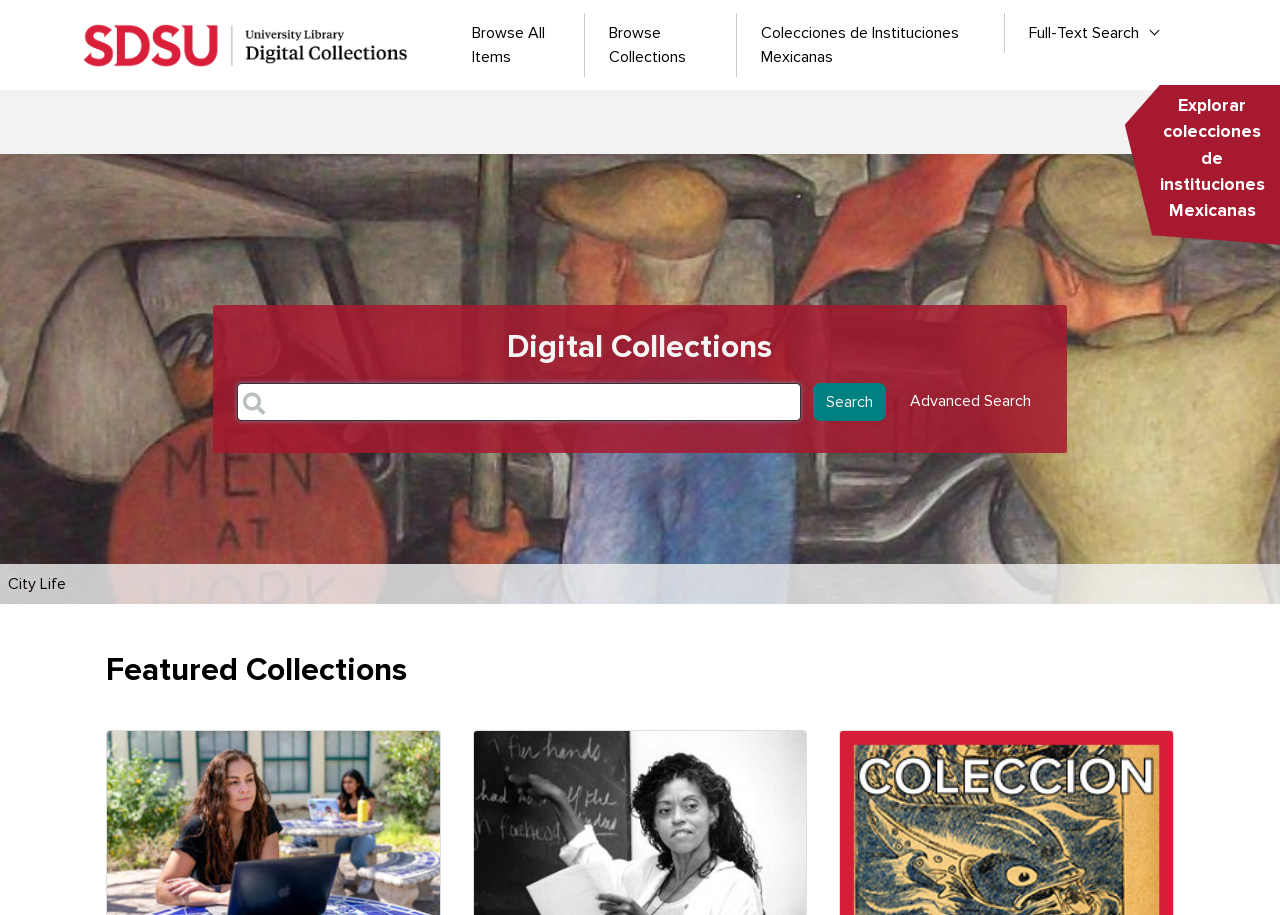Respond to the question below with a single word or phrase: How many featured collections are displayed?

One